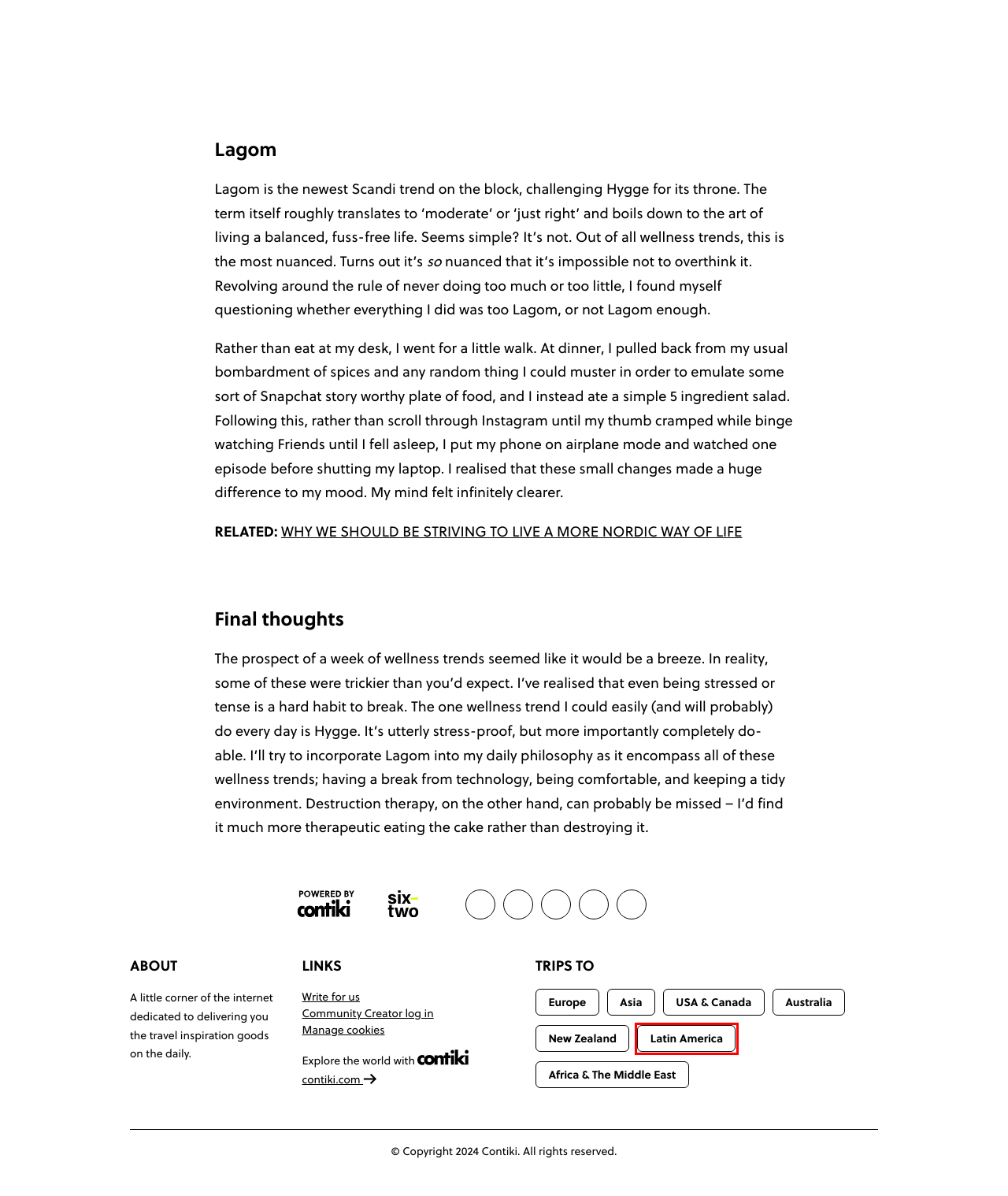You have a screenshot of a webpage with a red rectangle bounding box around an element. Identify the best matching webpage description for the new page that appears after clicking the element in the bounding box. The descriptions are:
A. North America Tours & Trips 2024 / 2025 | Contiki SG
B. Group Travel & Adventure Holidays | Contiki SG
C. New Zealand Tours & Trips 2024 / 2025 | Contiki SG
D. Best Asia Tours & Trips 2024 / 2025 | Contiki SG
E. Community Creators log in - Contiki
F. Best Europe Tours & Trips 2024 / 2025 | Contiki SG
G. Australia Tours & Trips 2024 / 2025 | Contiki SG
H. South America & Central America Trips | Contiki SG

H